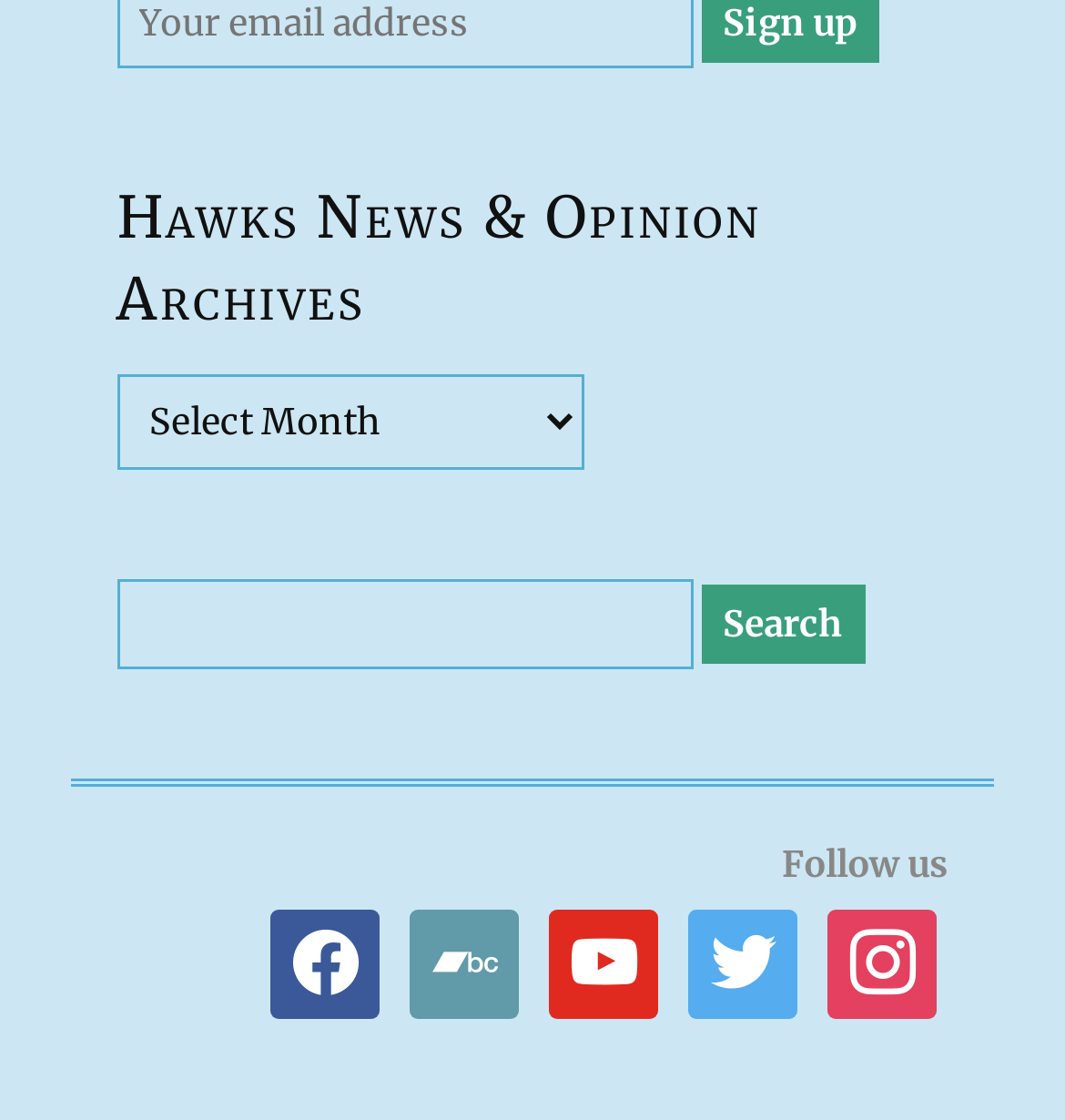Where is the search button located?
Look at the image and provide a detailed response to the question.

The search button is located to the right of the search bar, with a label 'Search'. This suggests that the search button is intended to be clicked after entering search terms in the search bar.